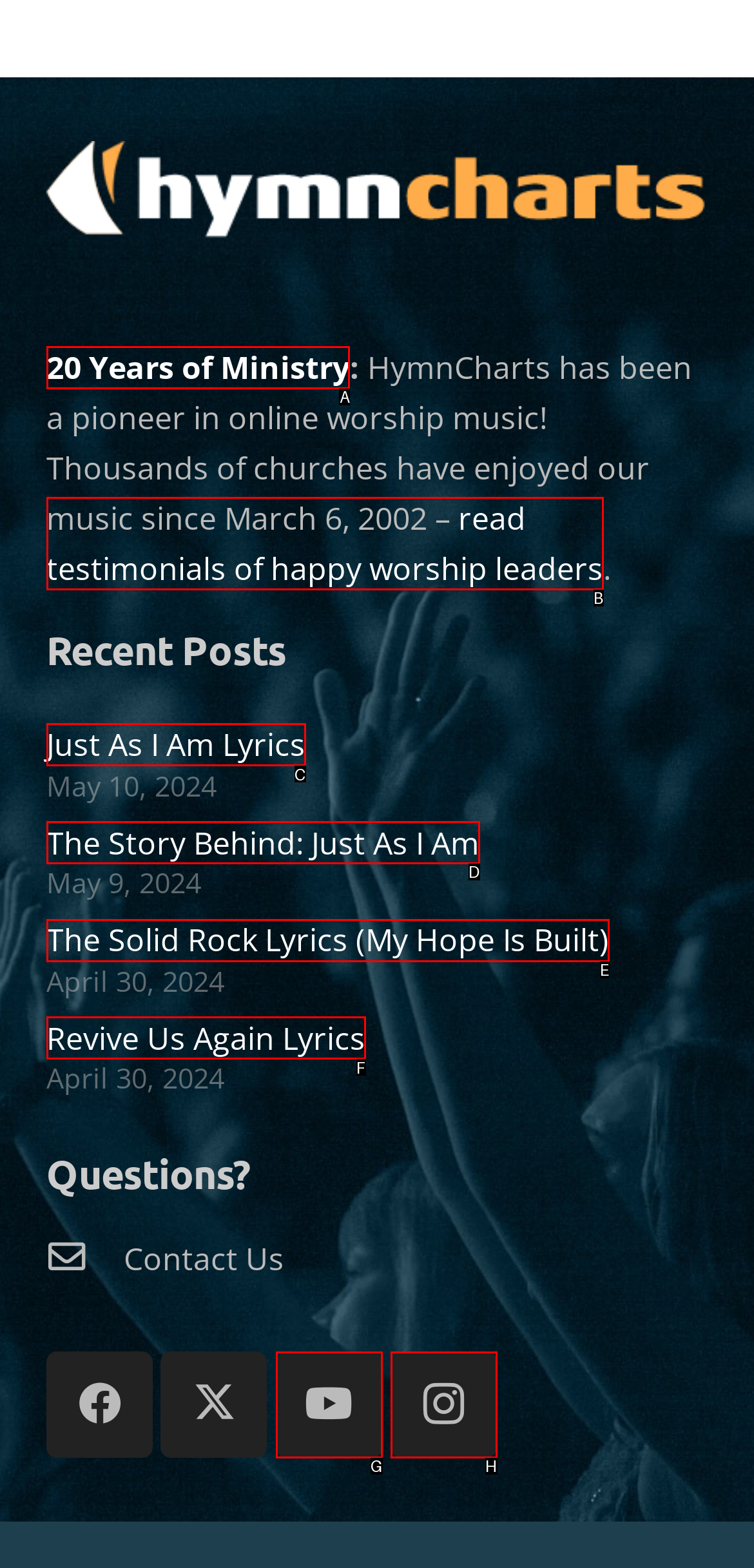Choose the UI element to click on to achieve this task: read about 20 Years of Ministry. Reply with the letter representing the selected element.

A